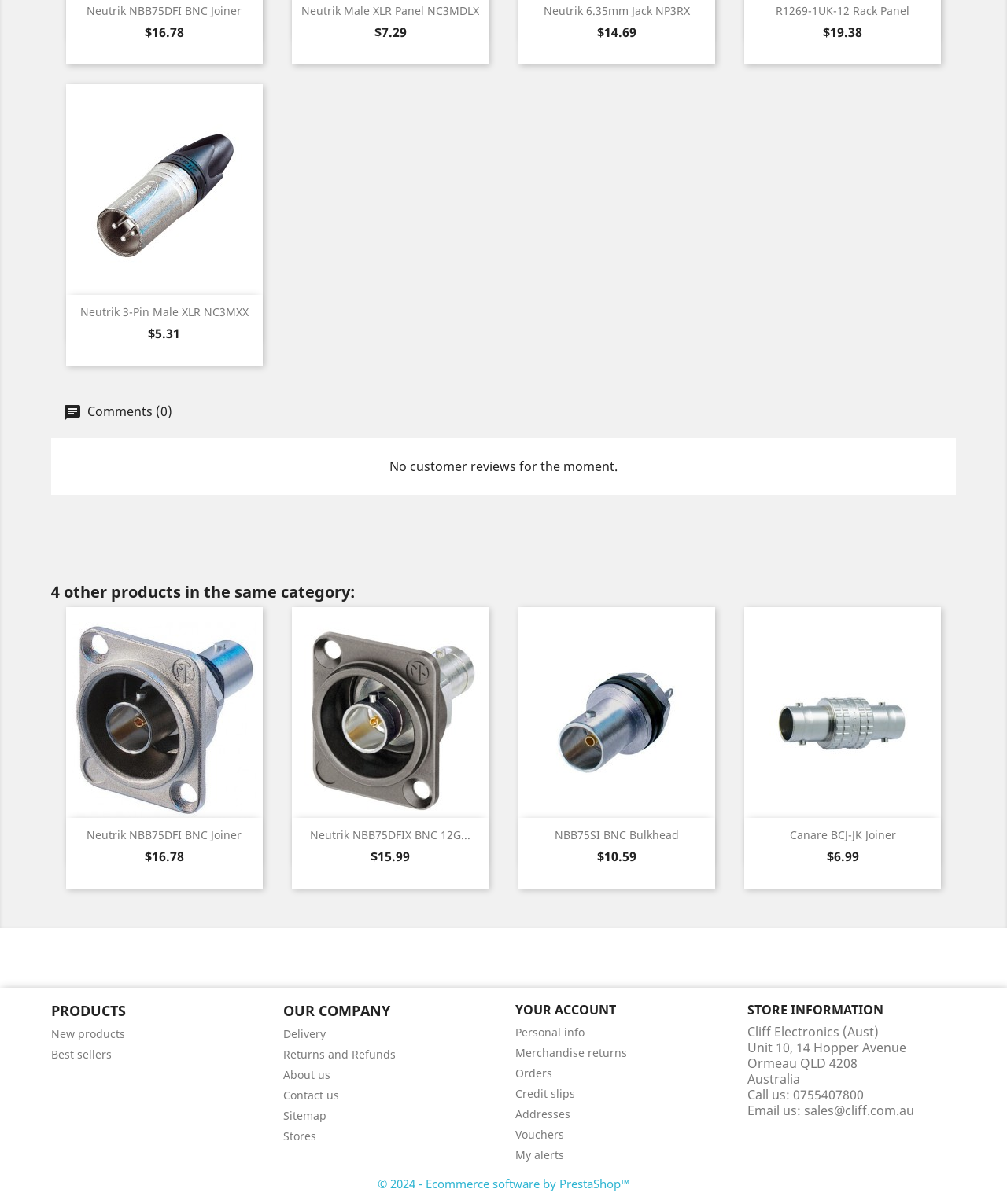Review the image closely and give a comprehensive answer to the question: What is the price of Neutrik NBB75DFI BNC Joiner?

I found the product 'Neutrik NBB75DFI BNC Joiner' on the page and checked its price, which is $16.78.